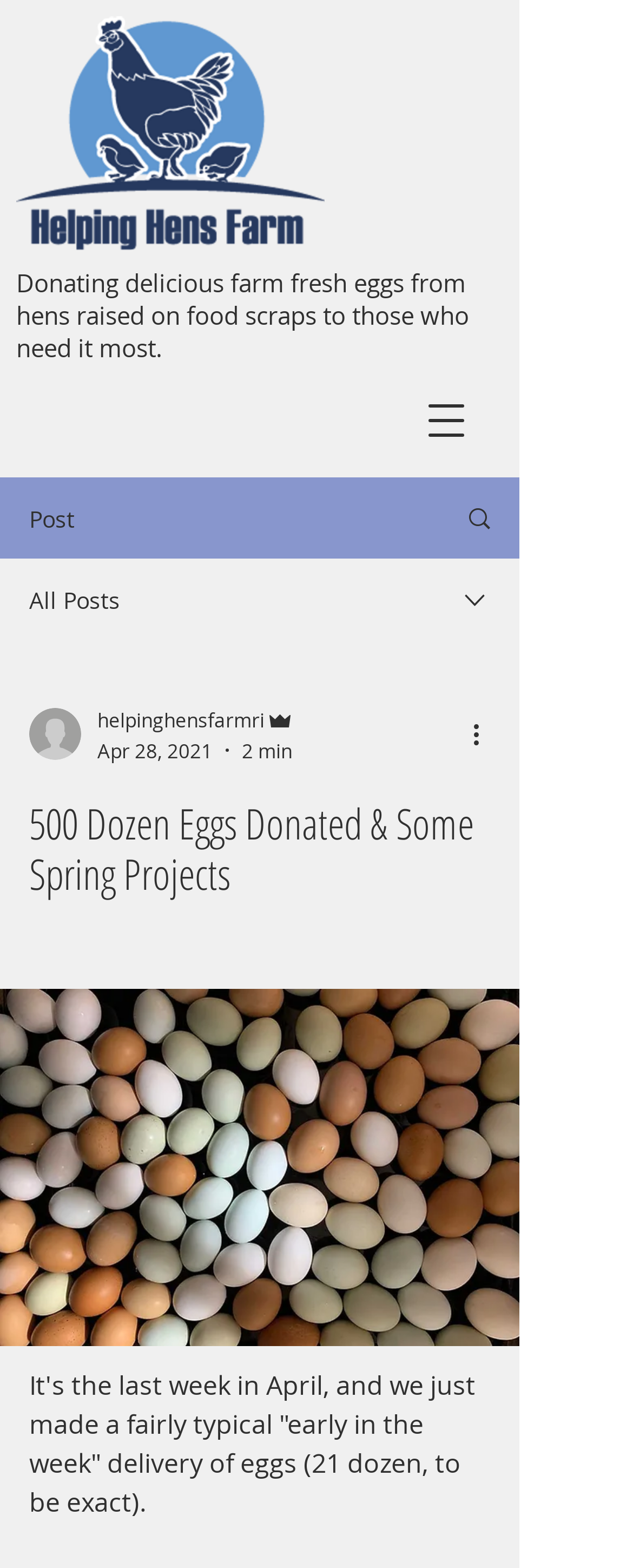Identify the bounding box of the UI element that matches this description: "Home".

None